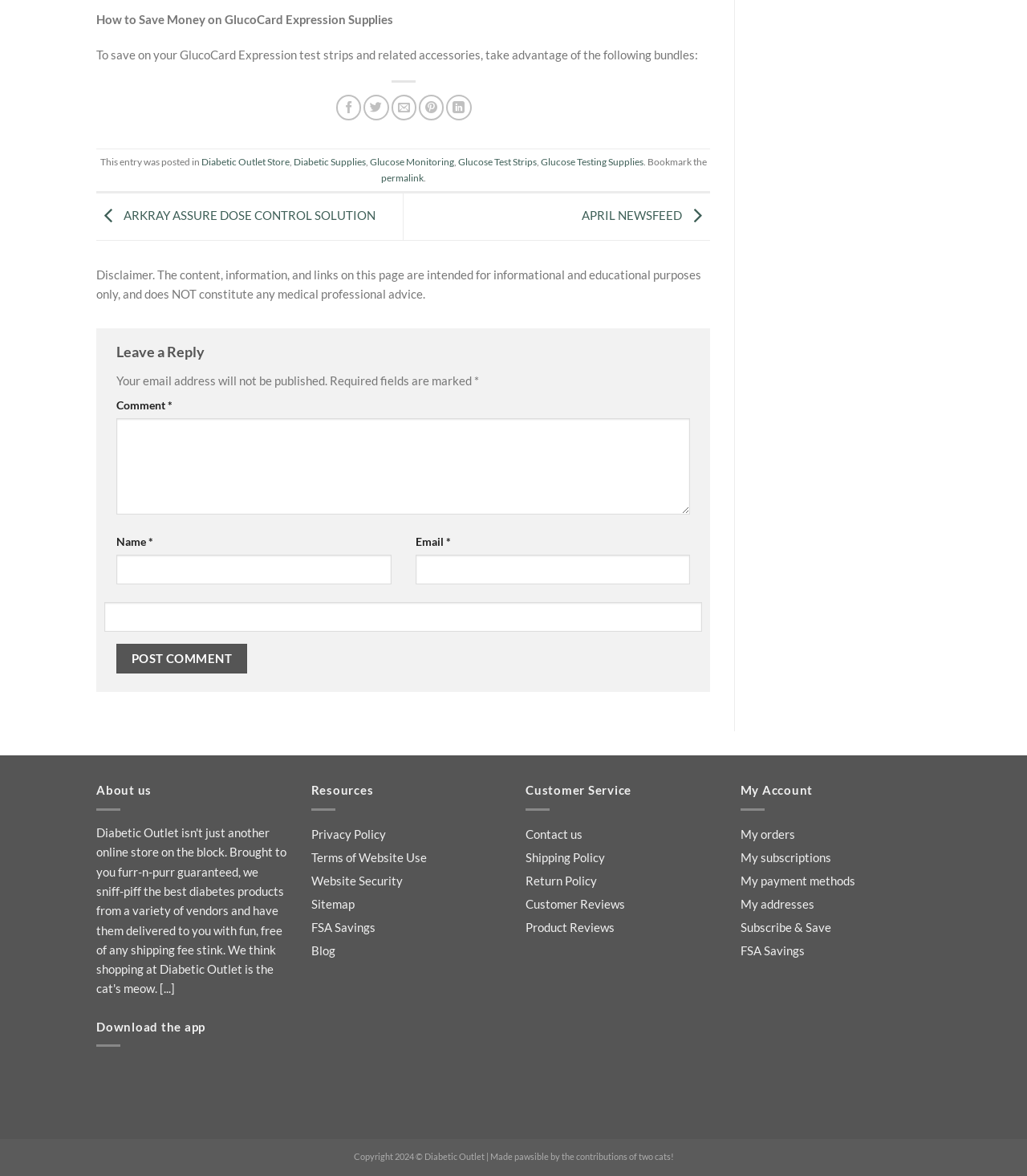Using a single word or phrase, answer the following question: 
What is the purpose of the 'Download the app' section?

Downloading the Diabetic Outlet app